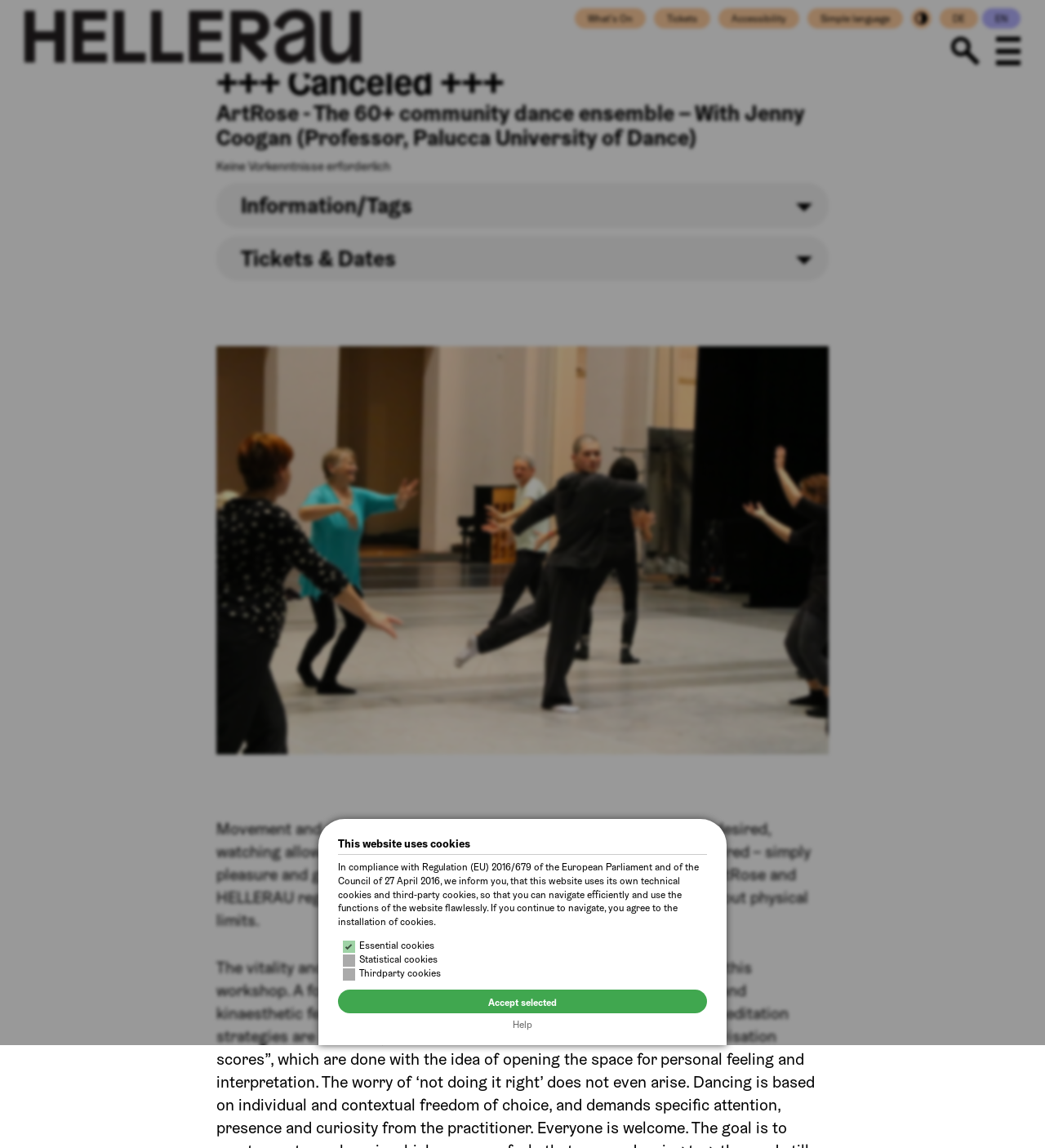Determine the bounding box coordinates for the clickable element to execute this instruction: "Click on Accessibility". Provide the coordinates as four float numbers between 0 and 1, i.e., [left, top, right, bottom].

[0.688, 0.007, 0.765, 0.025]